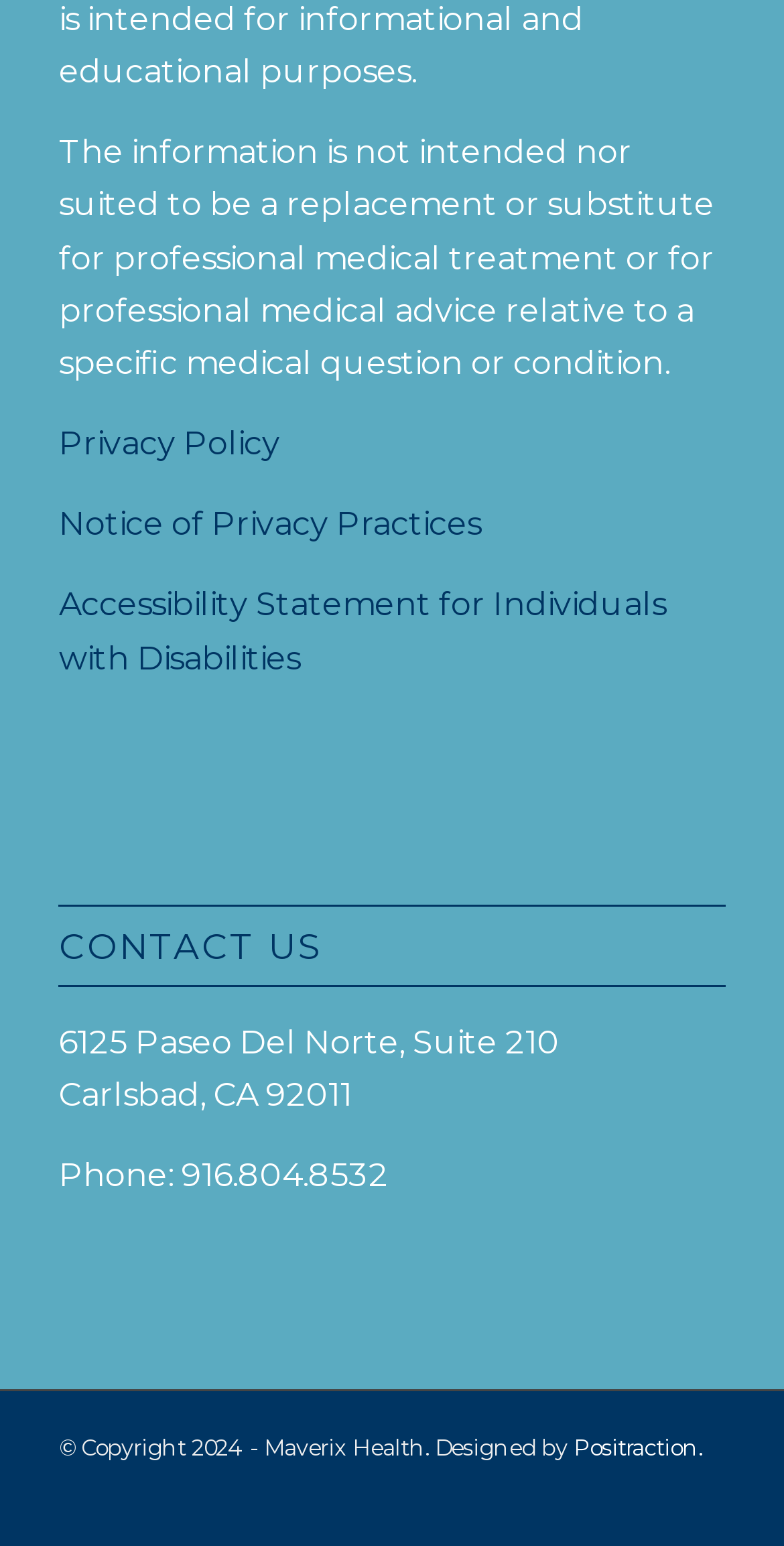Provide a one-word or one-phrase answer to the question:
What is the phone number of Maverix Health?

916.804.8532